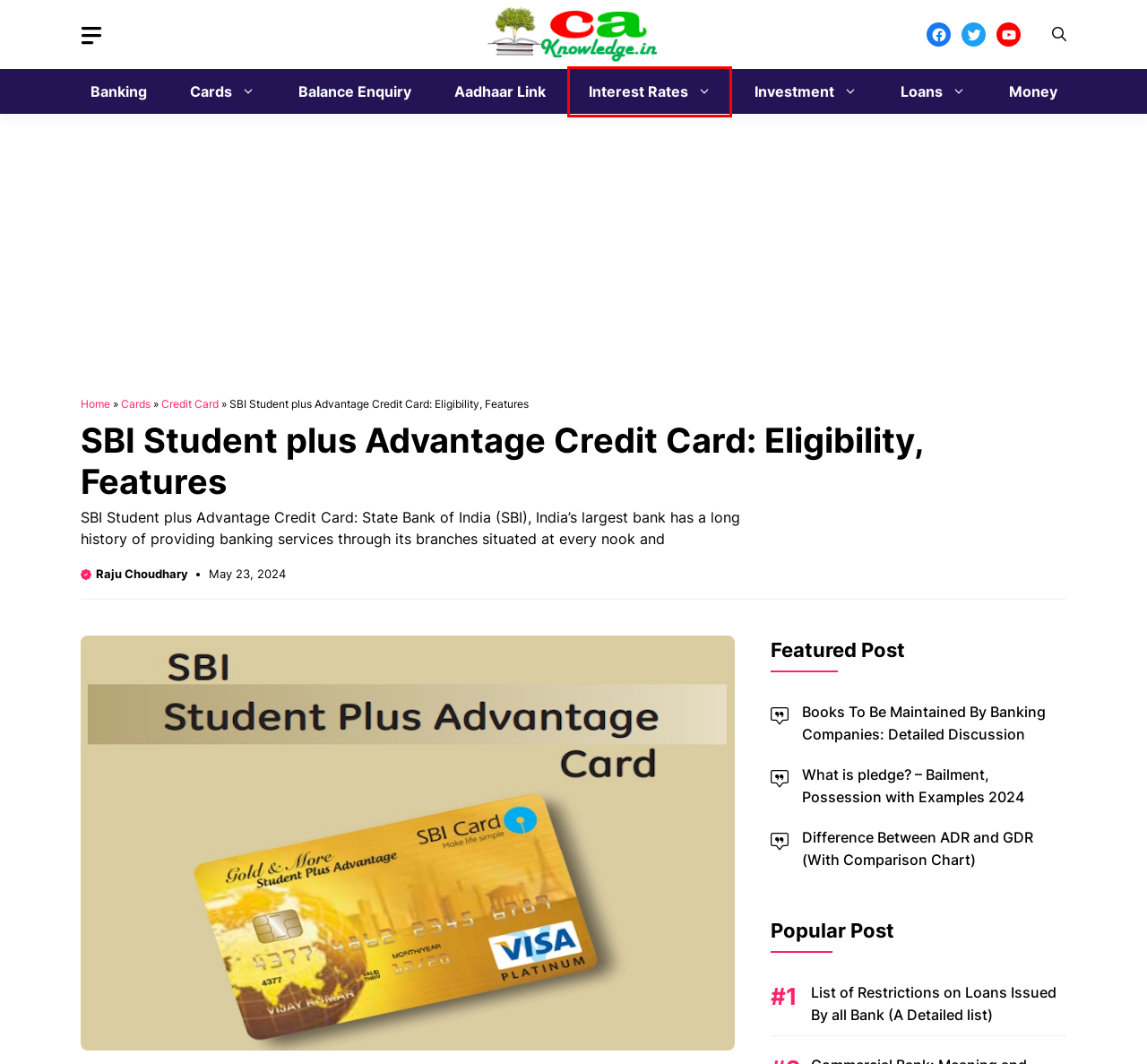Using the screenshot of a webpage with a red bounding box, pick the webpage description that most accurately represents the new webpage after the element inside the red box is clicked. Here are the candidates:
A. Loans
B. Cards
C. What is pledge? - Bailment, Possession with Examples - all detail
D. Difference Between ADR and GDR (With Comparison Chart)
E. Aadhaar
F. Raju Choudhary, Author at CAknowledge.in
G. Interest Rates
H. List of Restrictions on Loans Issued By all Bank (A Detailed list)

G